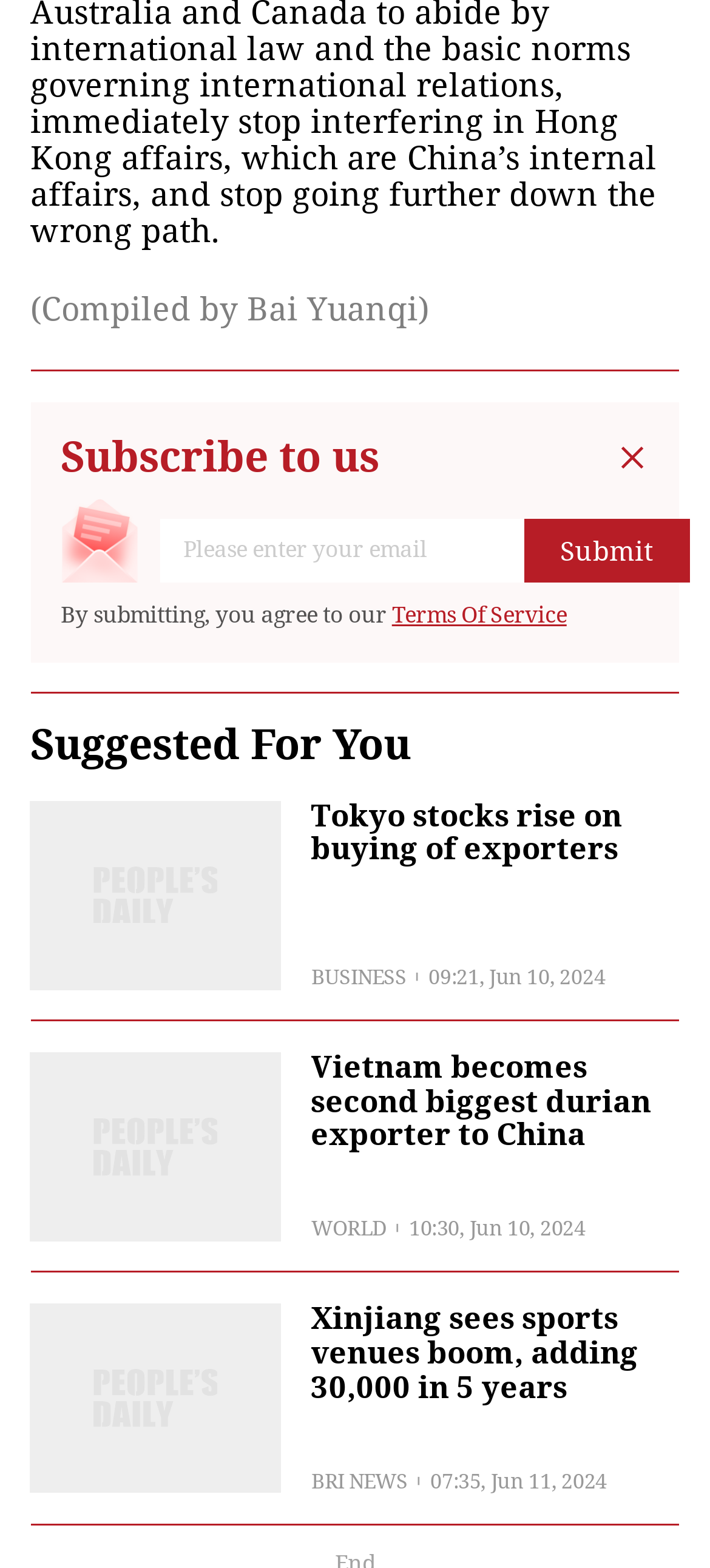What type of content is 'Tokyo stocks rise on buying of exporters'?
Provide a one-word or short-phrase answer based on the image.

News